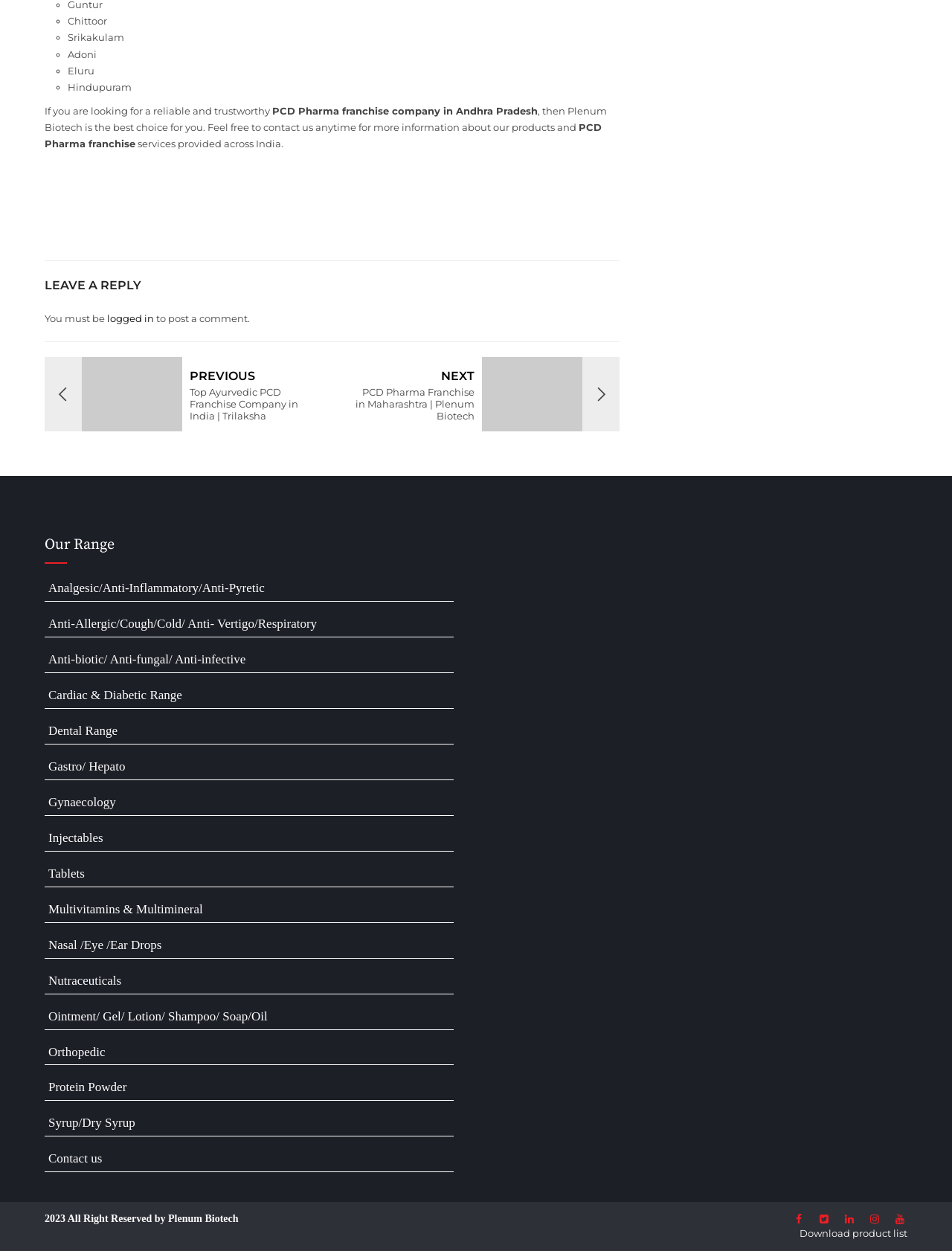Please answer the following question using a single word or phrase: What is the last product category listed?

Syrup/Dry Syrup